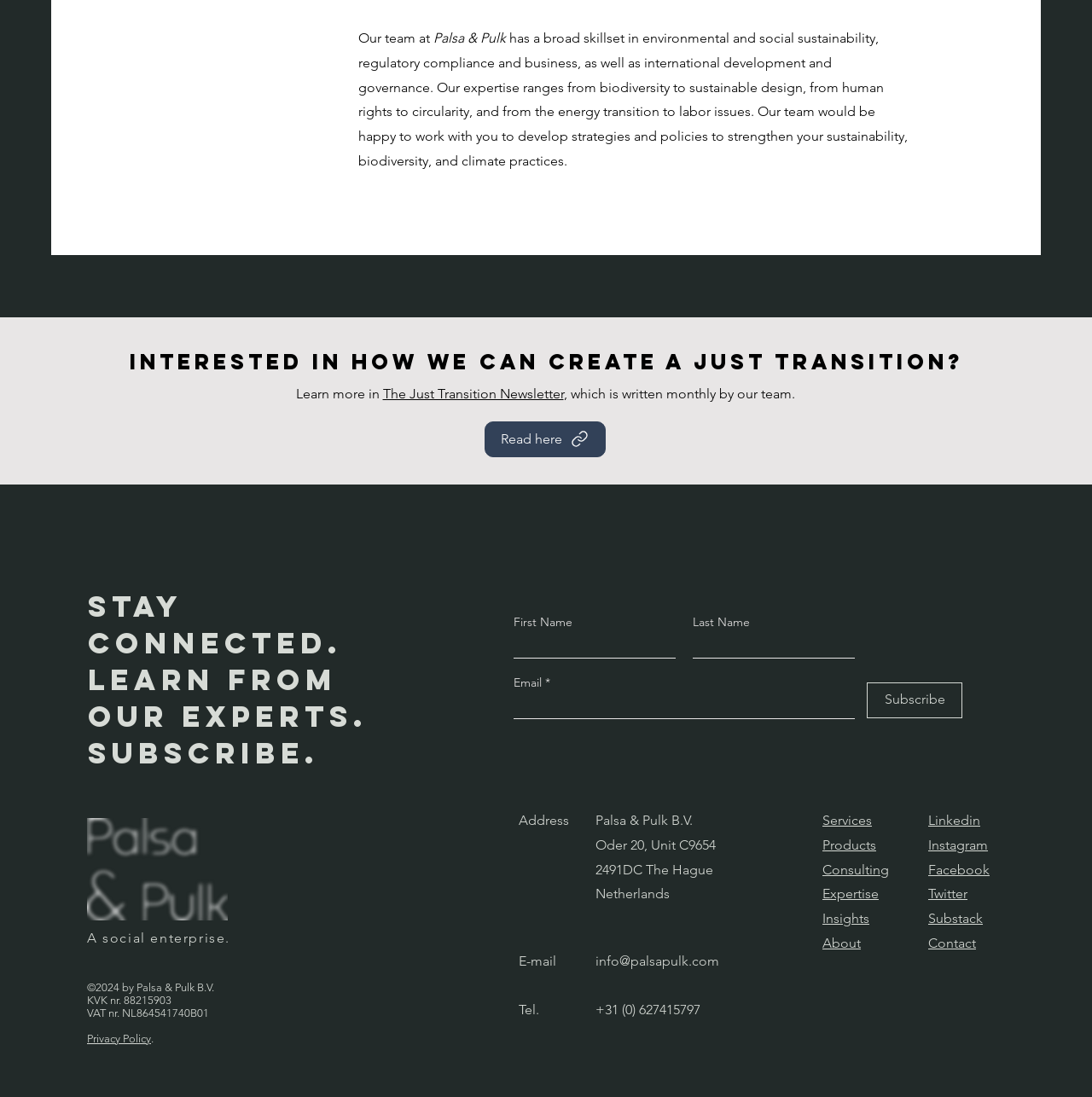Please identify the bounding box coordinates of the clickable region that I should interact with to perform the following instruction: "Subscribe to the newsletter". The coordinates should be expressed as four float numbers between 0 and 1, i.e., [left, top, right, bottom].

[0.794, 0.622, 0.881, 0.654]